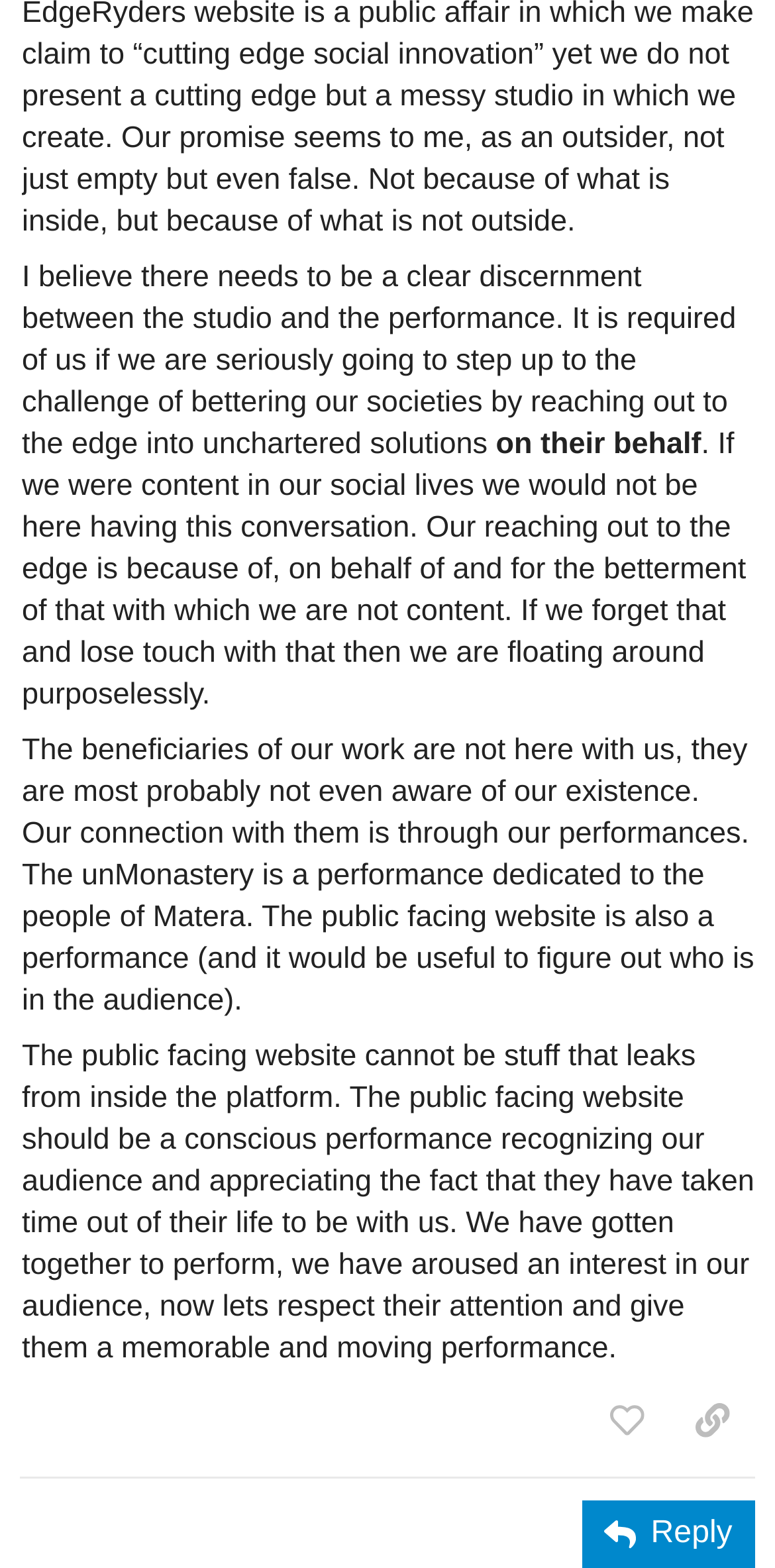Given the element description: "Michael Broad", predict the bounding box coordinates of this UI element. The coordinates must be four float numbers between 0 and 1, given as [left, top, right, bottom].

None